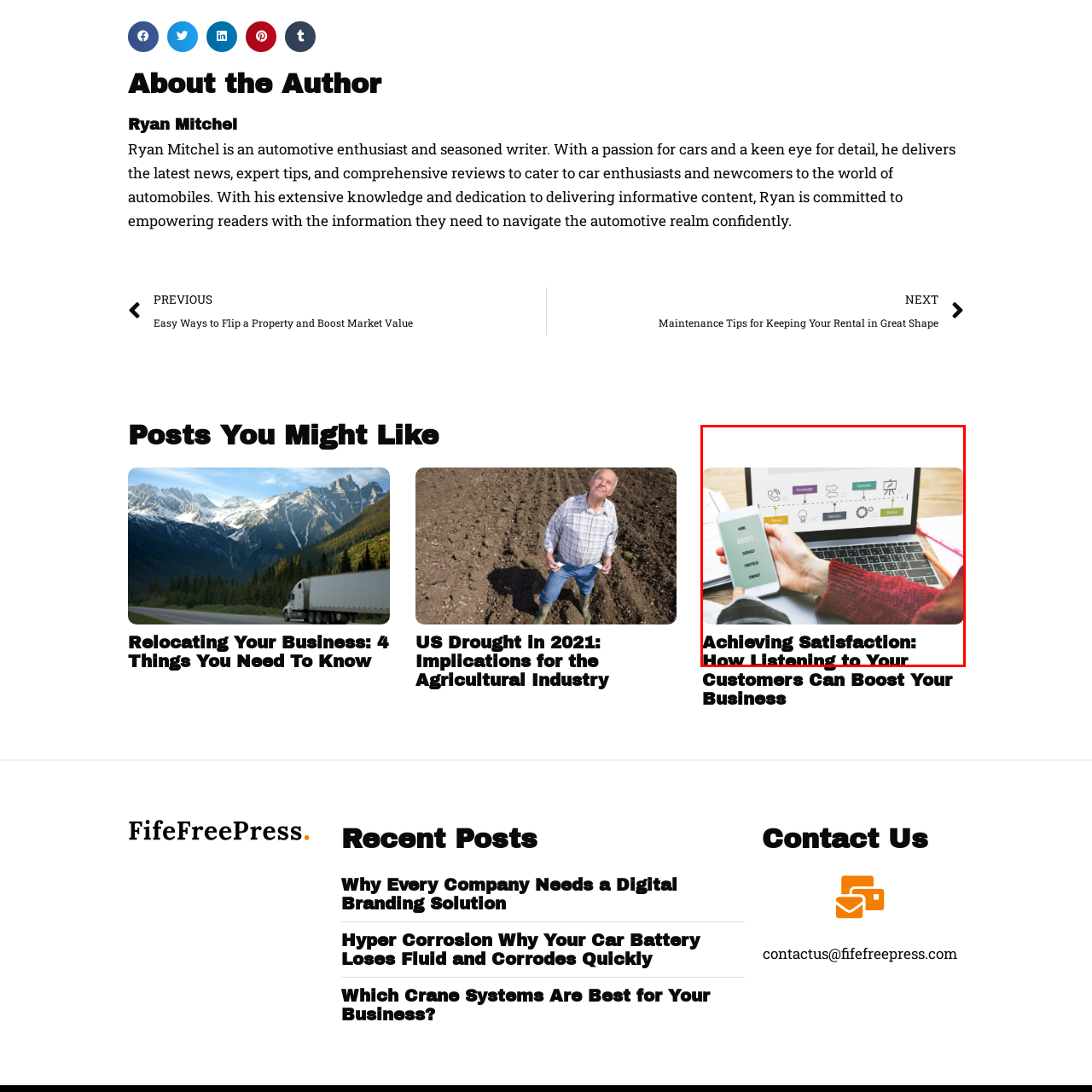Elaborate on the scene depicted within the red bounding box in the image.

This image depicts a close-up of a person's hand holding a smartphone while using a laptop. The laptop screen displays a colorful dashboard or interface that likely represents a website or an application, with various sections labeled such as "Home," "About," "Services," "Portfolio," and "Contact." The atmosphere suggests a focus on digital engagement and customer interaction, highlighting the theme of the article titled "Achieving Satisfaction: How Listening to Your Customers Can Boost Your Business." The overall composition conveys an emphasis on modern communication and customer care strategies in a professional setting.